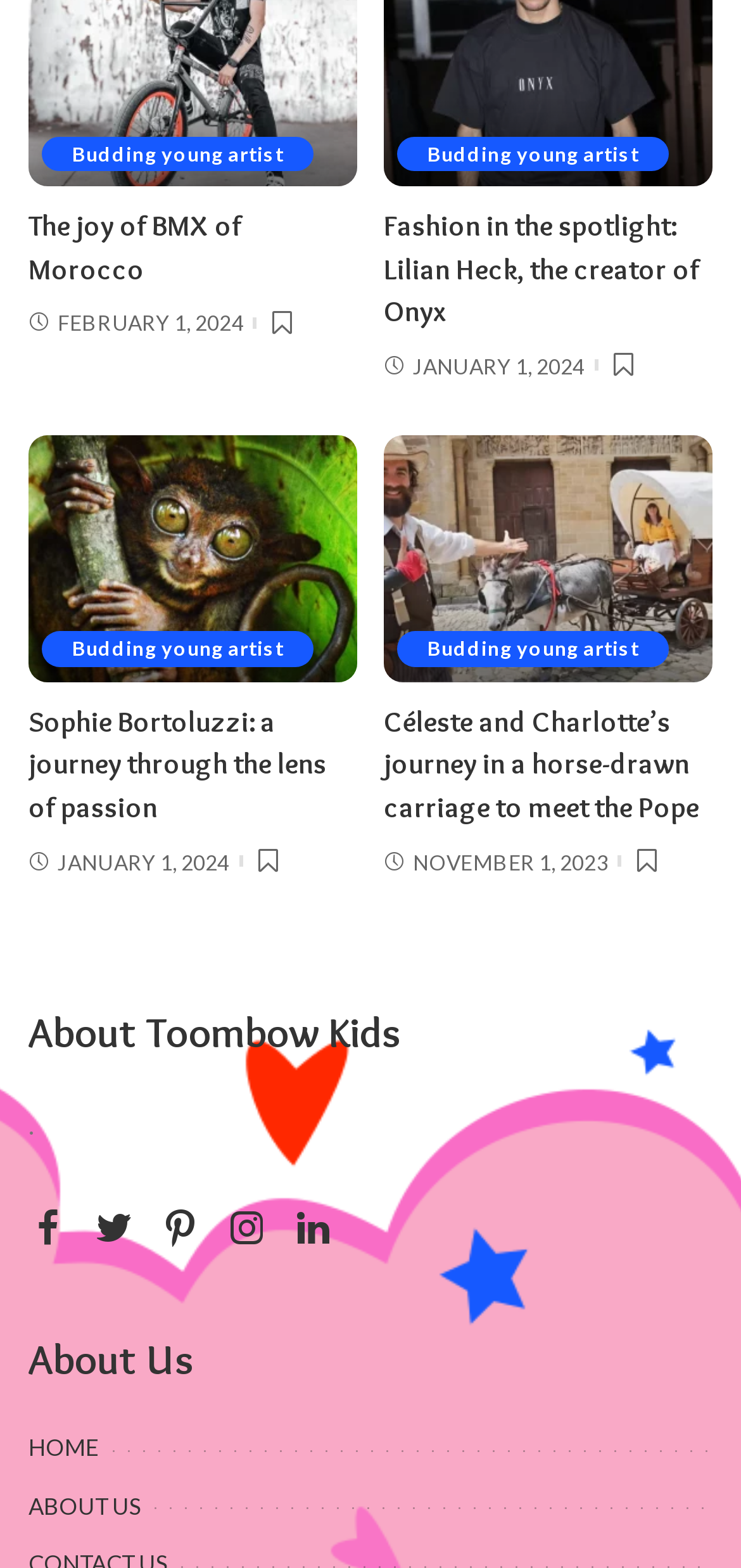What is the date of the latest article?
Answer the question with as much detail as you can, using the image as a reference.

I looked at the dates associated with each article and found that the latest date is 'FEBRUARY 1, 2024', which is associated with the article 'The joy of BMX of Morocco'.